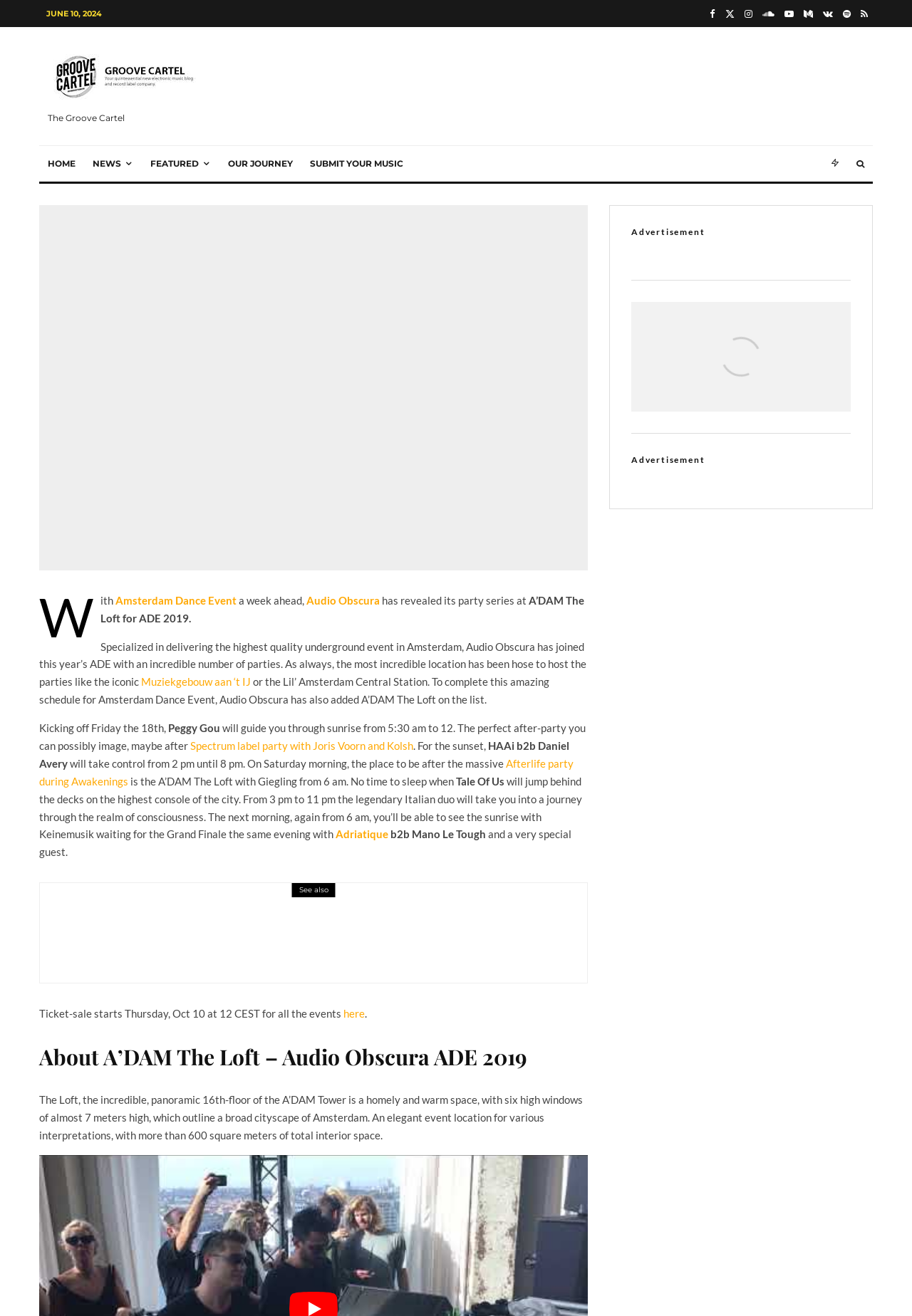Where can tickets be purchased?
Look at the image and answer with only one word or phrase.

here